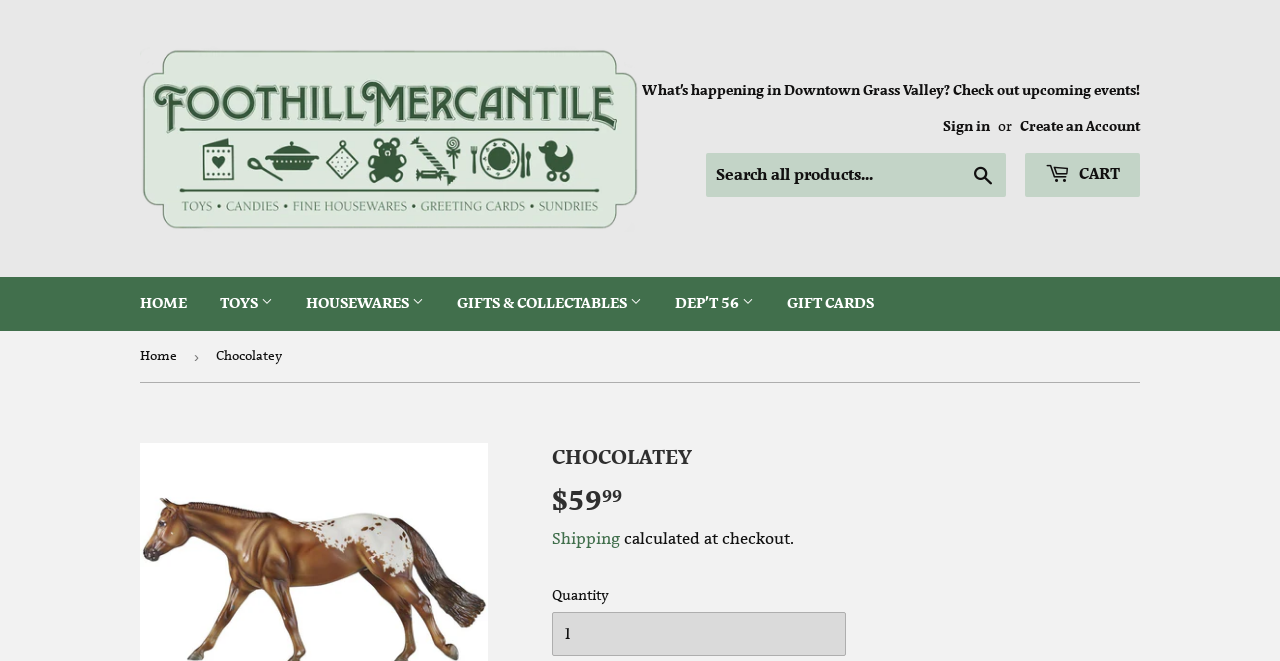What is the name of the horse?
Based on the screenshot, provide your answer in one word or phrase.

Chocolatey